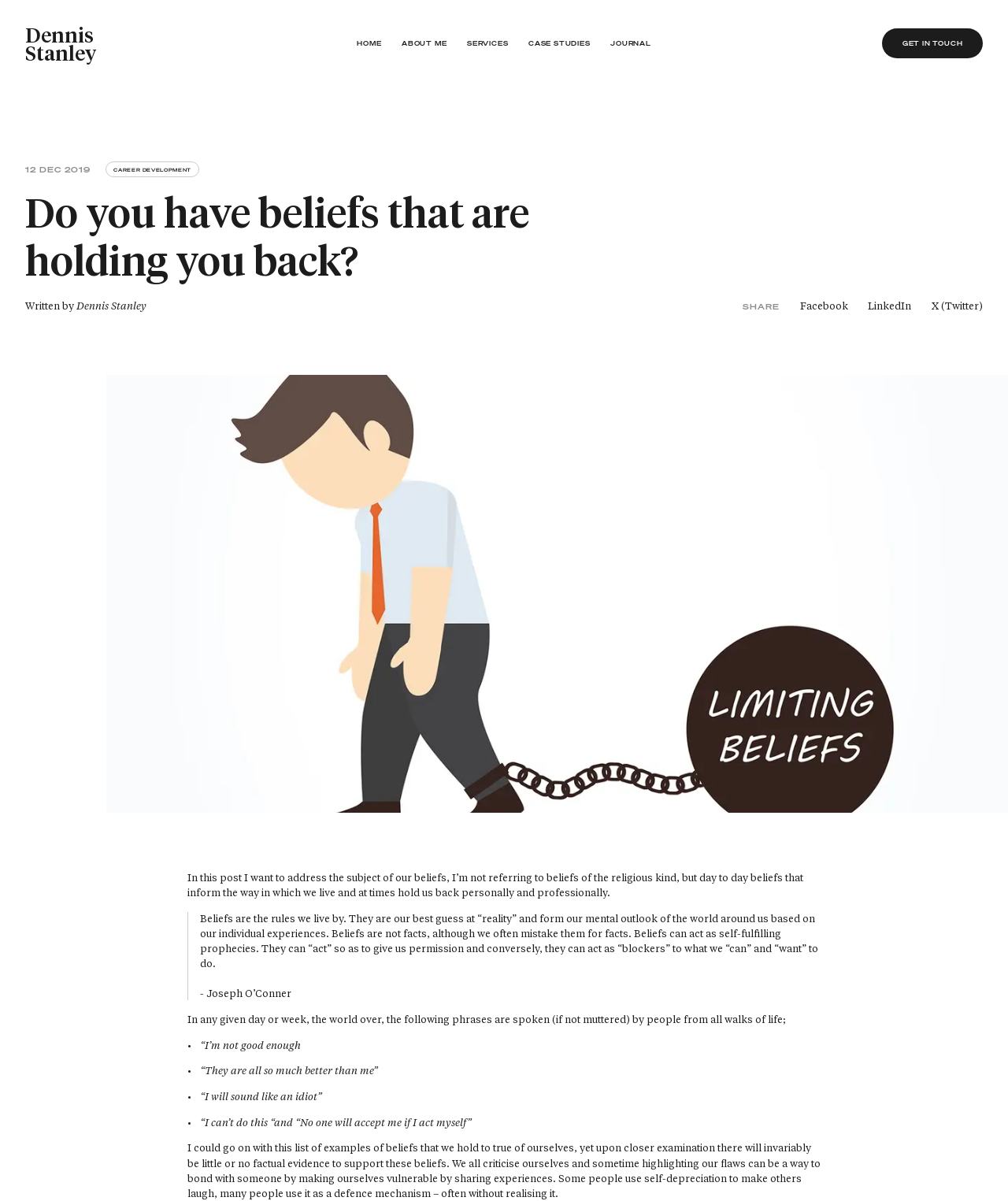What is the author of this post?
Please provide a comprehensive answer based on the visual information in the image.

I determined the author of this post by looking at the text 'Written by' followed by 'Dennis Stanley' which indicates that Dennis Stanley is the author of this post.